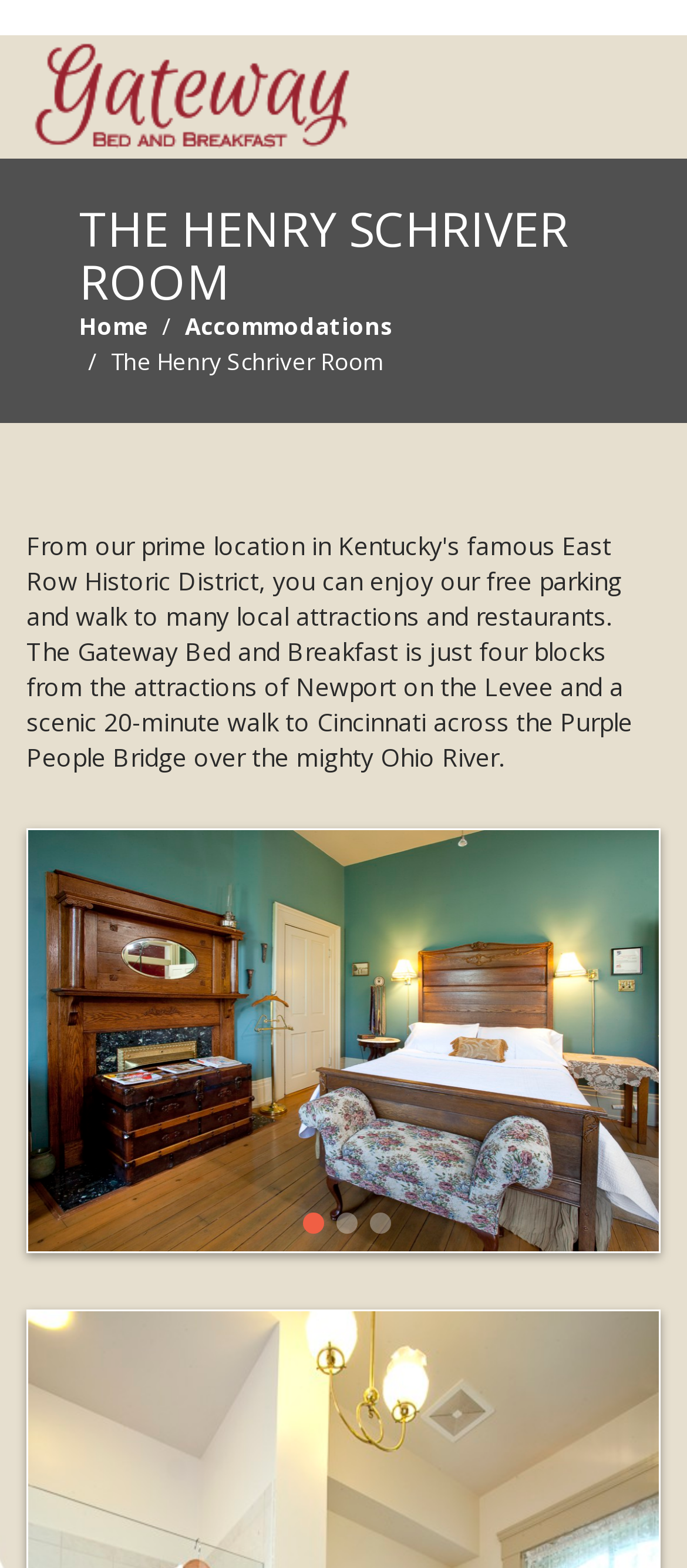How many blocks is the bed and breakfast from Newport on the Levee?
Kindly offer a detailed explanation using the data available in the image.

I found the answer by reading the heading element that describes the location of the bed and breakfast, which states that it is 'just four blocks from the attractions of Newport on the Levee'.